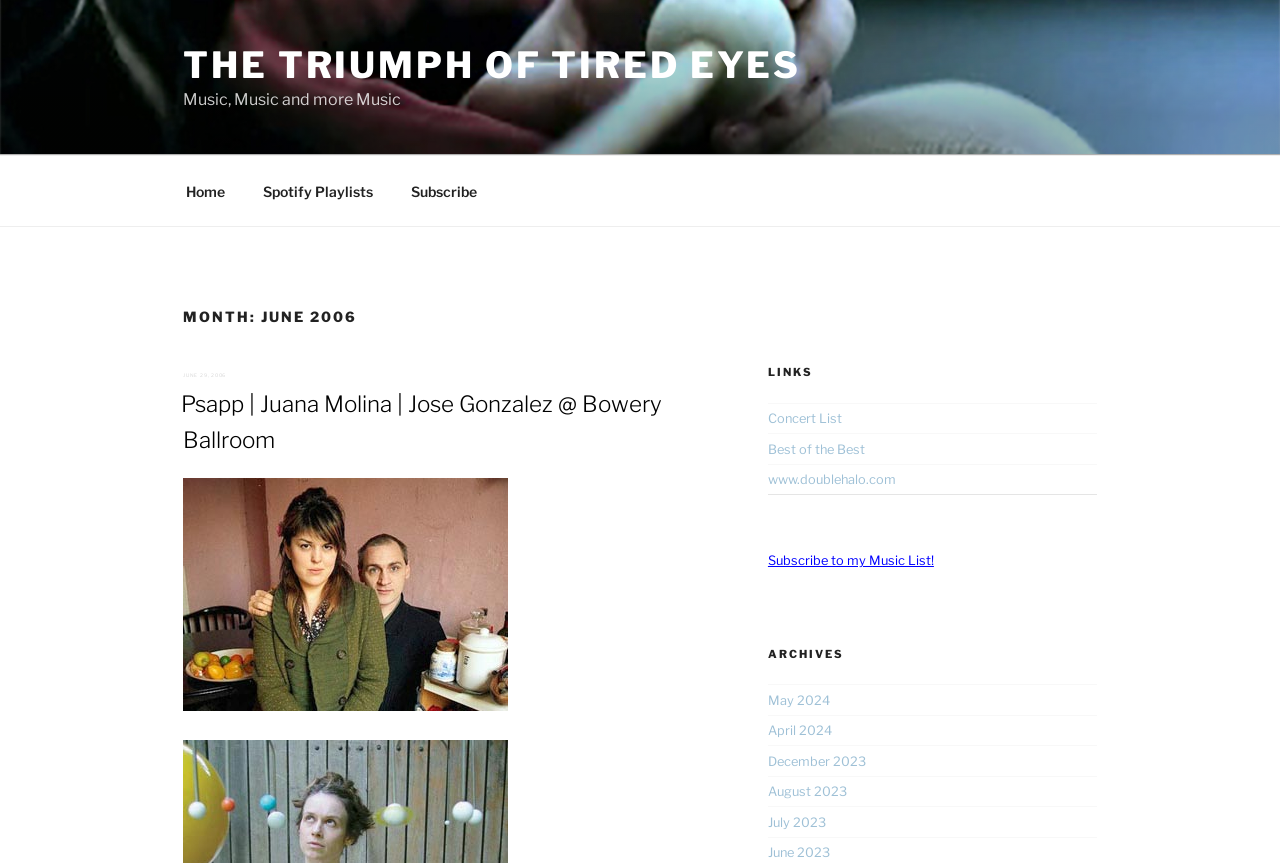Determine the bounding box coordinates of the target area to click to execute the following instruction: "Visit the 'Concert List' page."

[0.6, 0.477, 0.658, 0.494]